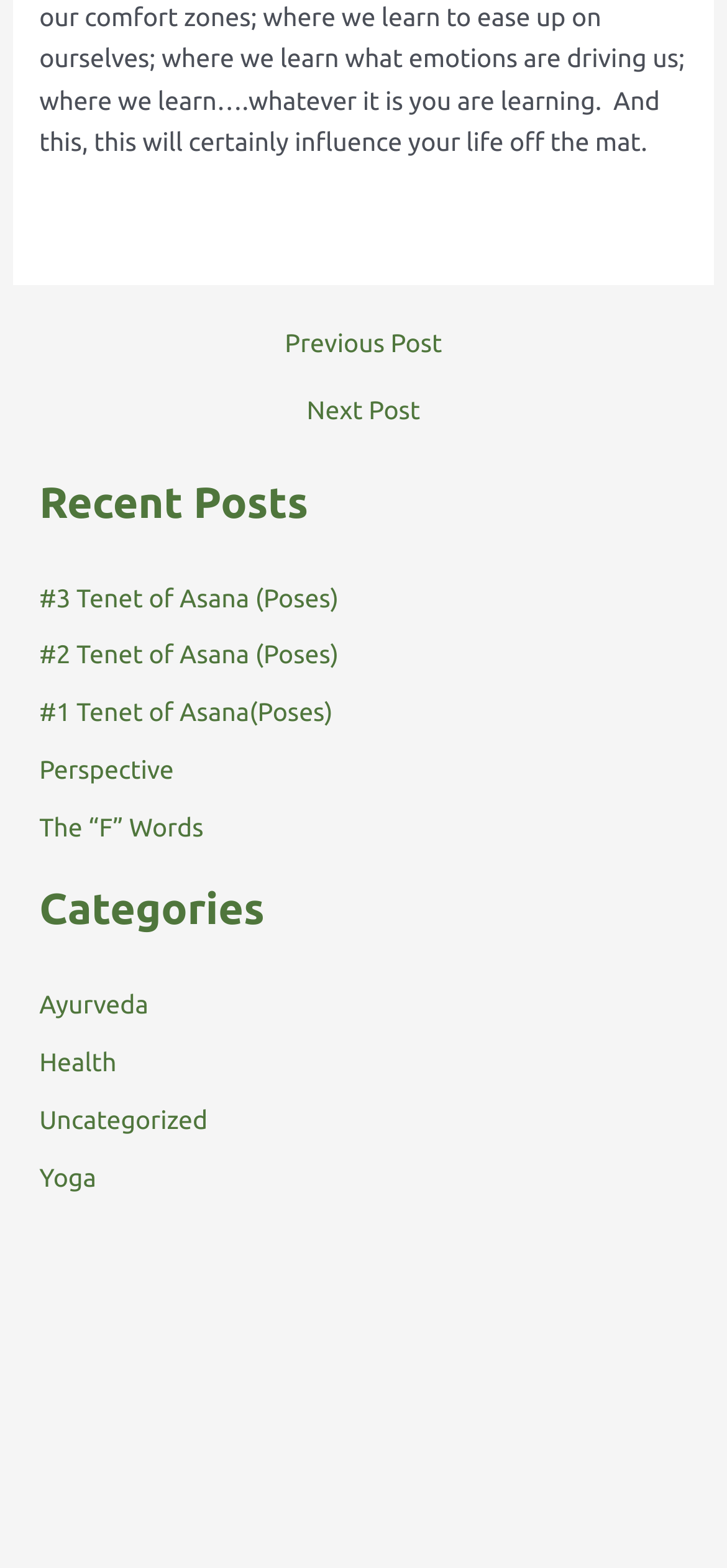Determine the bounding box coordinates for the area that should be clicked to carry out the following instruction: "Read #3 Tenet of Asana (Poses)".

[0.054, 0.415, 0.466, 0.434]